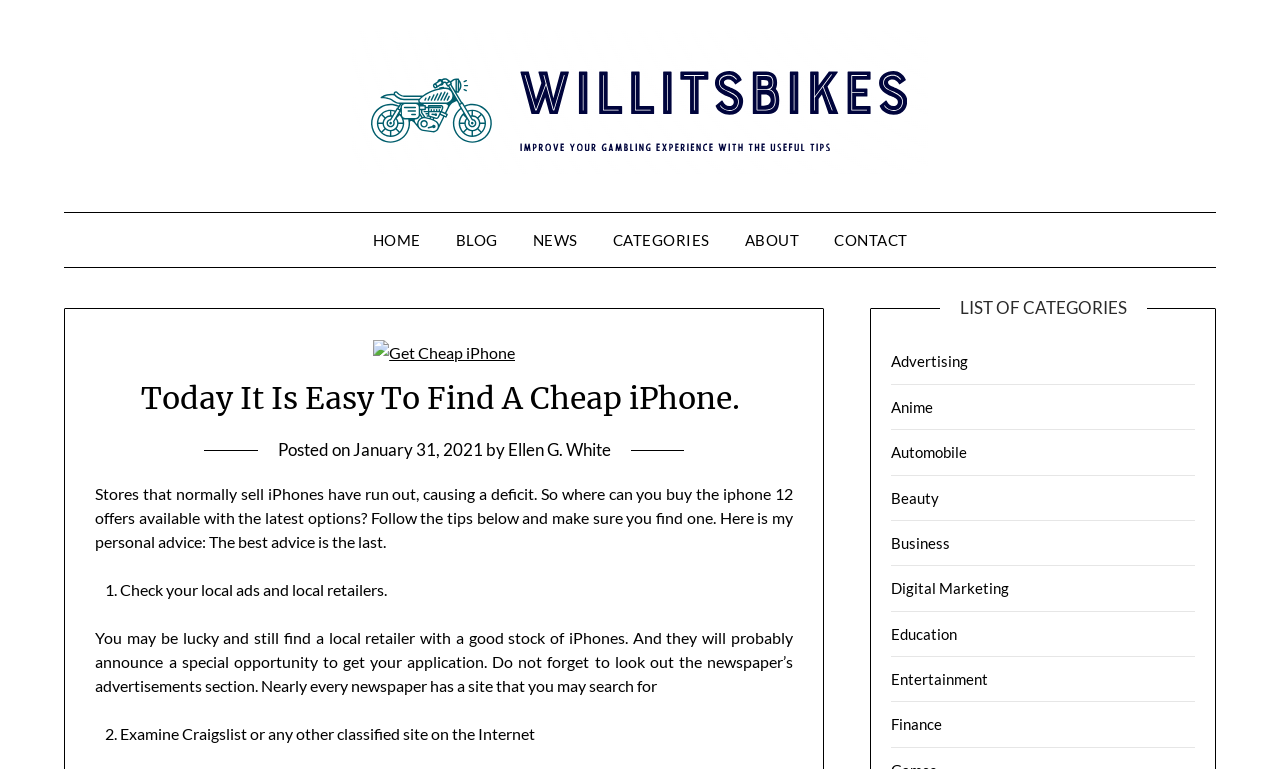Please identify the primary heading on the webpage and return its text.

Today It Is Easy To Find A Cheap iPhone. 